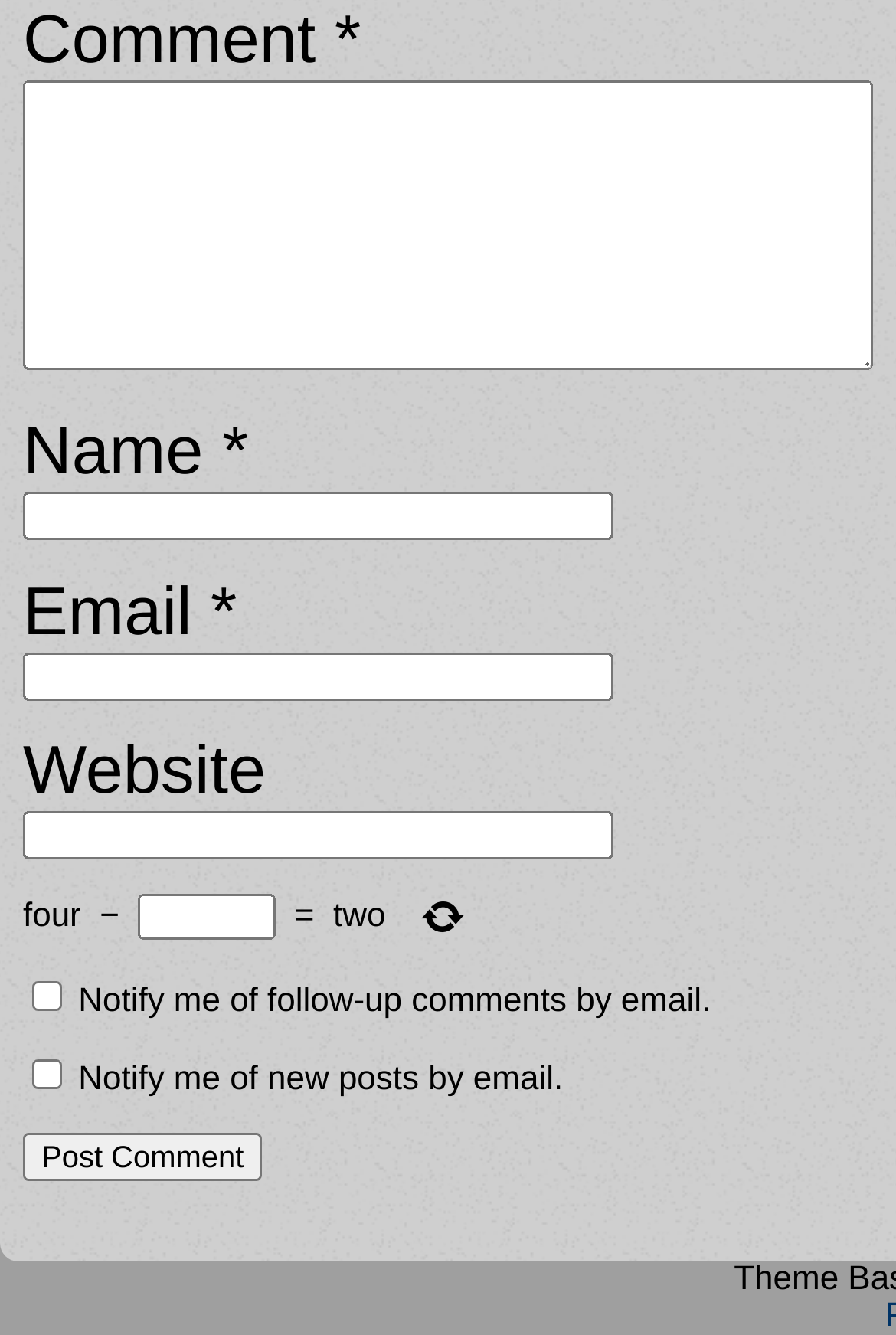Find the bounding box coordinates of the clickable region needed to perform the following instruction: "Input your email". The coordinates should be provided as four float numbers between 0 and 1, i.e., [left, top, right, bottom].

[0.026, 0.488, 0.685, 0.524]